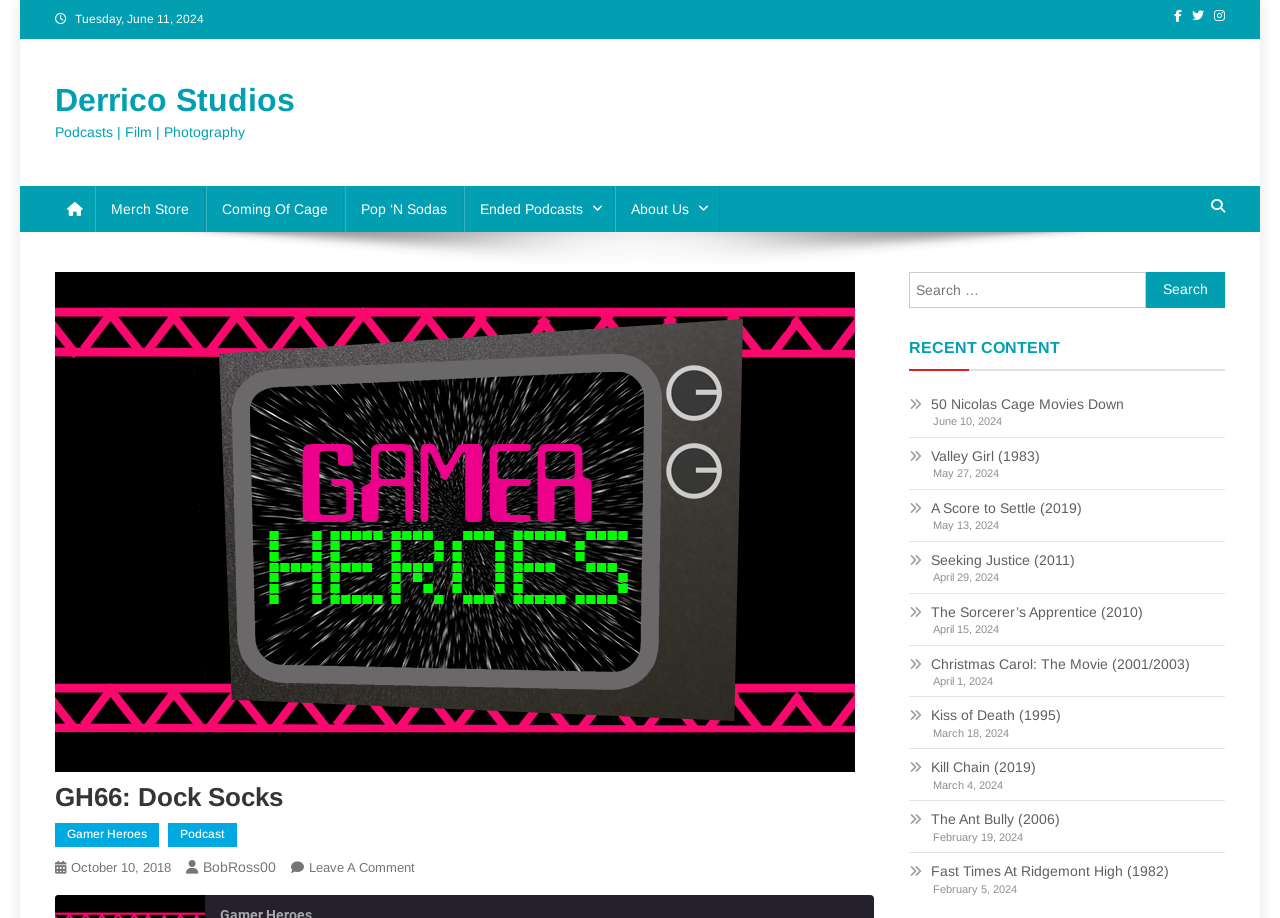Show the bounding box coordinates of the element that should be clicked to complete the task: "Listen to the GH66: Dock Socks podcast".

[0.043, 0.852, 0.683, 0.886]